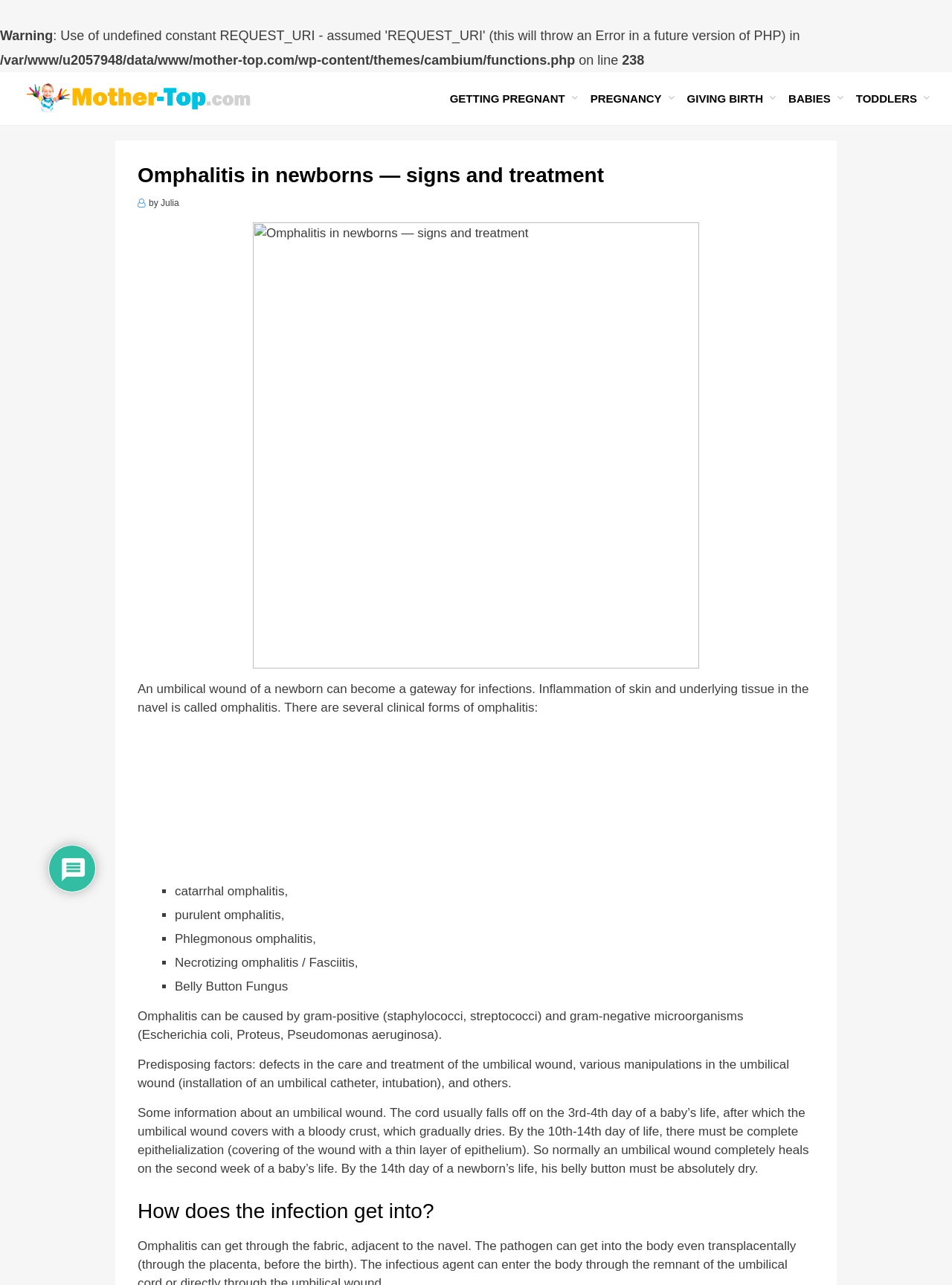Describe all the key features of the webpage in detail.

This webpage is about omphalitis in newborns, specifically discussing its signs and treatment. At the top, there is a warning message and a link to the website's logo, mother-top.com, accompanied by a small image. Below this, there are five navigation links: "GETTING PREGNANT", "PREGNANCY", "GIVING BIRTH", "BABIES", and "TODDLERS".

The main content of the webpage is divided into sections. The first section has a heading "Omphalitis in newborns — signs and treatment" and is written by Julia. Below this, there is a large image related to the topic. The text explains that omphalitis is an inflammation of the skin and underlying tissue in the navel area, which can be caused by various microorganisms. It also lists different clinical forms of omphalitis, including catarrhal, purulent, phlegmonous, necrotizing, and belly button fungus.

The next section discusses the causes of omphalitis, including predisposing factors such as defects in the care and treatment of the umbilical wound. There is also information about the normal healing process of an umbilical wound, which should be complete by the second week of a baby's life.

Finally, there is a section with a heading "How does the infection get into?" which is likely to discuss the transmission of omphalitis. Throughout the webpage, there are several images, including an advertisement iframe.